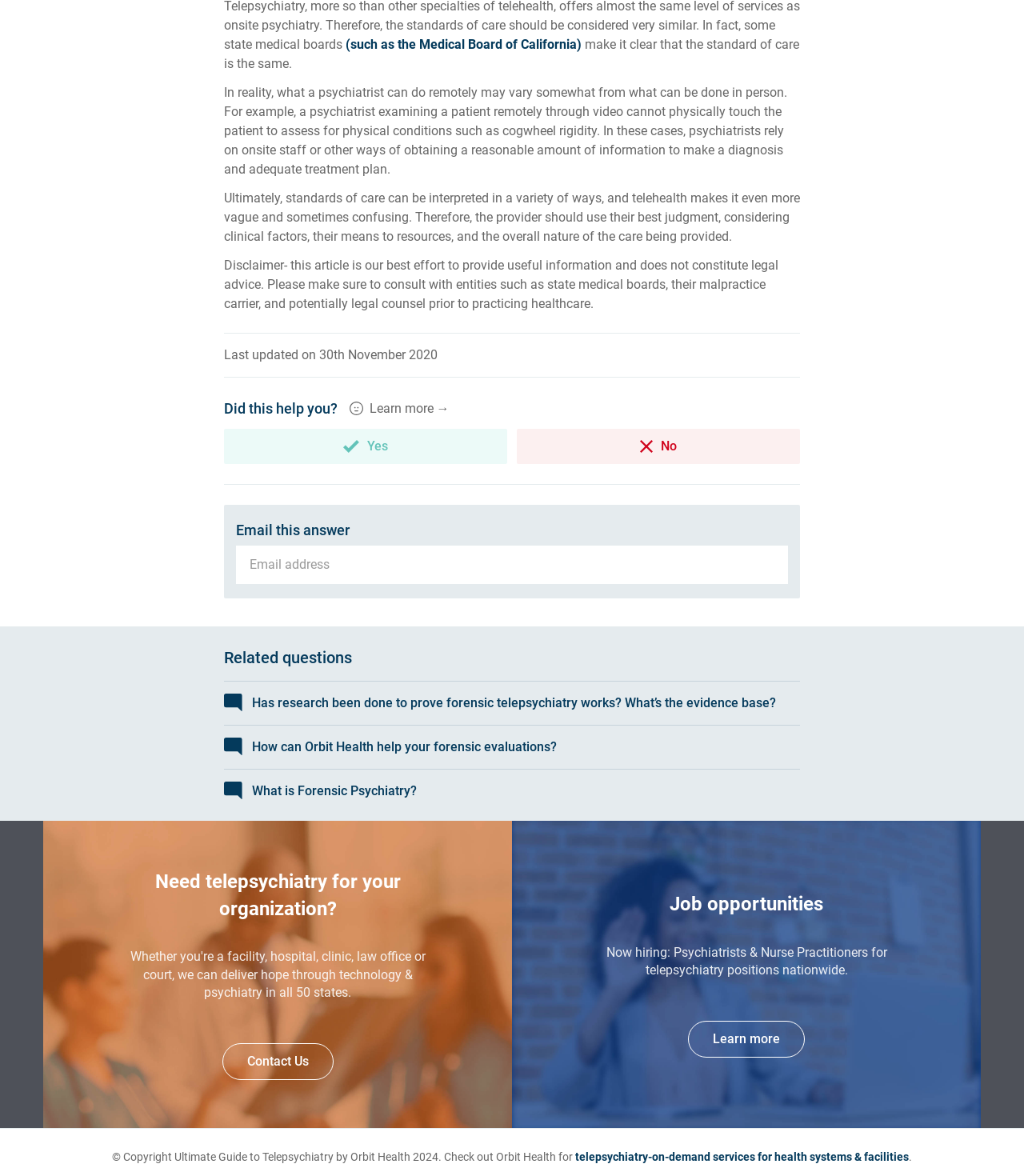Based on what you see in the screenshot, provide a thorough answer to this question: What is the standard of care for psychiatrists?

According to the webpage, the standard of care for psychiatrists is the same whether they are providing care in person or remotely through telehealth. This is stated in the text 'make it clear that the standard of care is the same.'